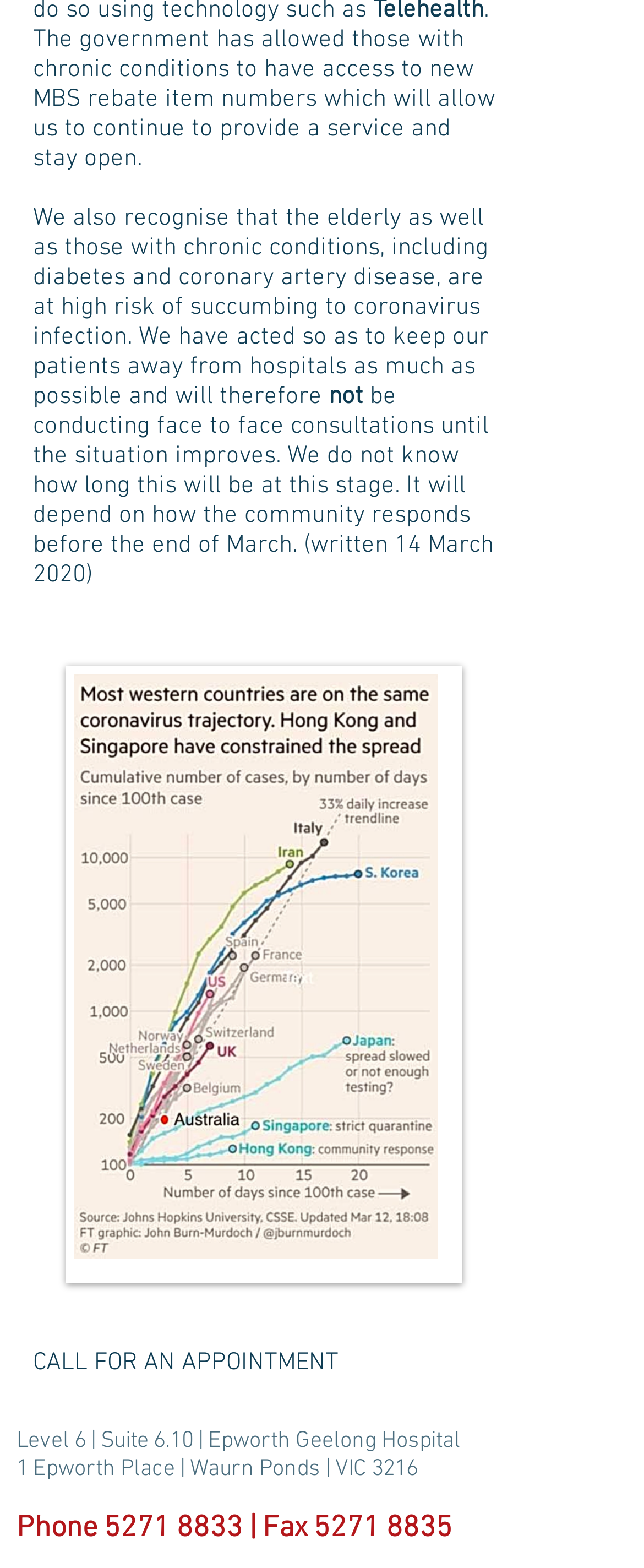What is the phone number for appointment?
Using the image, respond with a single word or phrase.

5271 8833